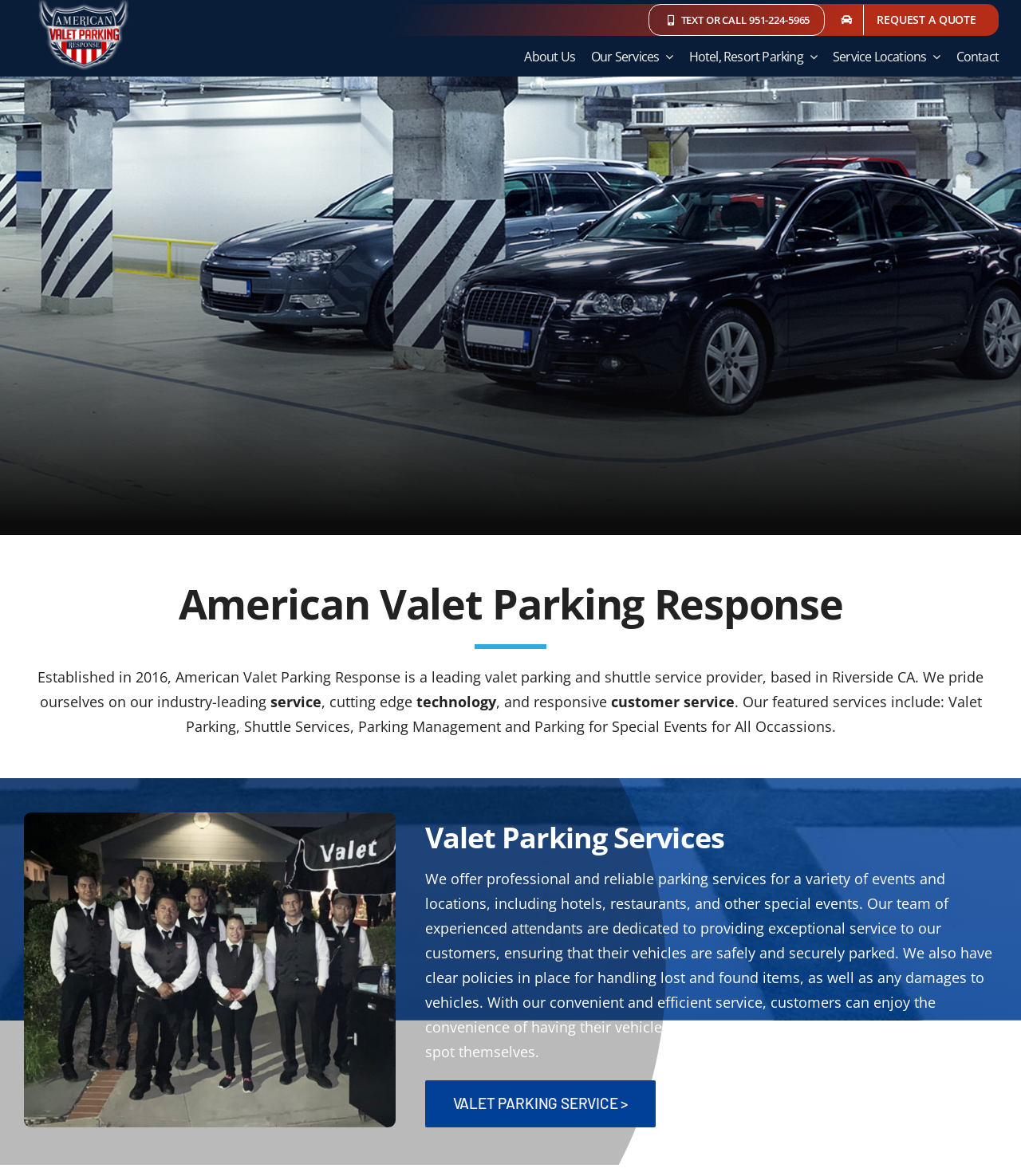What is the headline of the webpage?

American Valet Parking Response